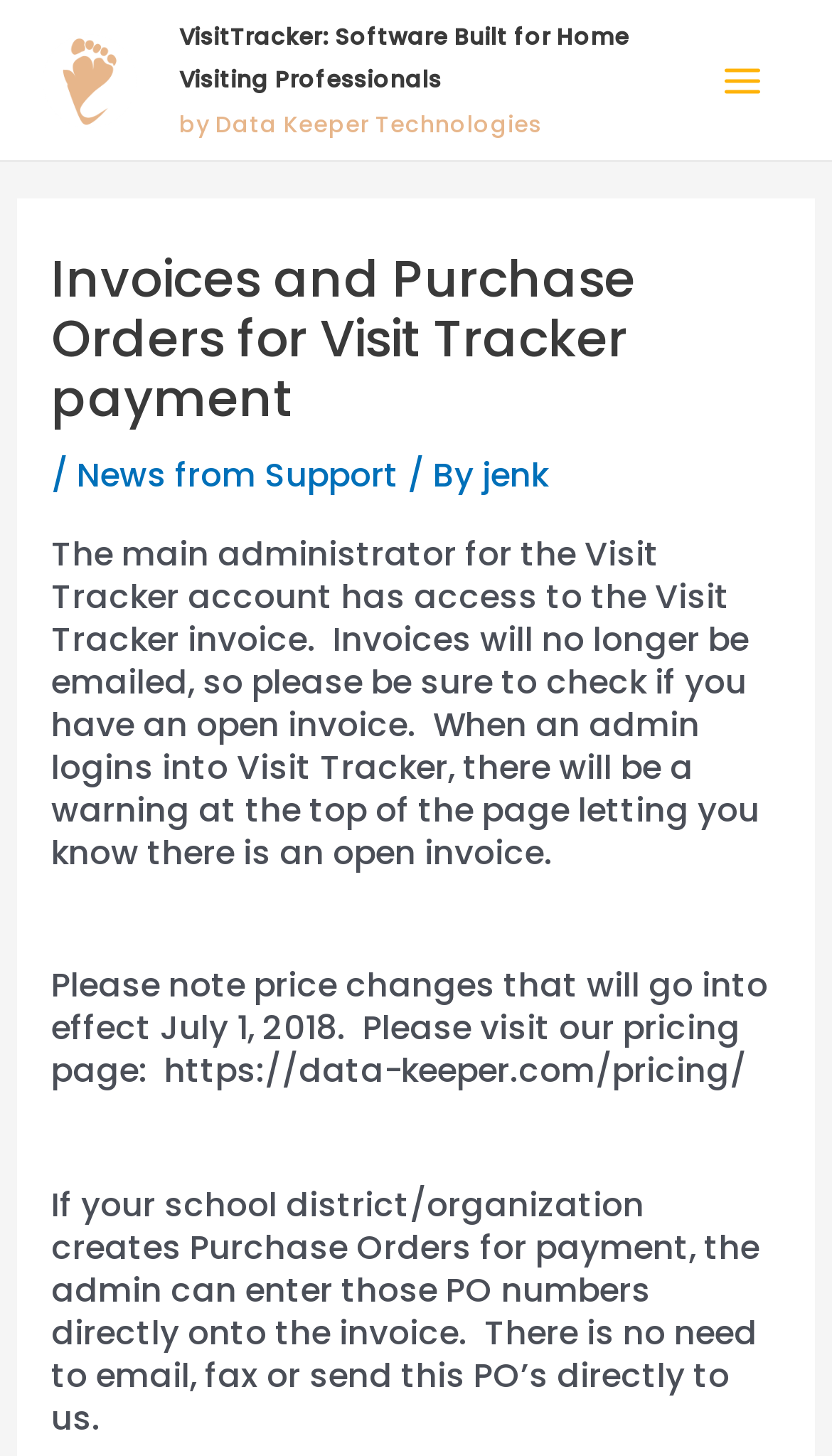Is there a pricing page available?
Based on the visual content, answer with a single word or a brief phrase.

Yes